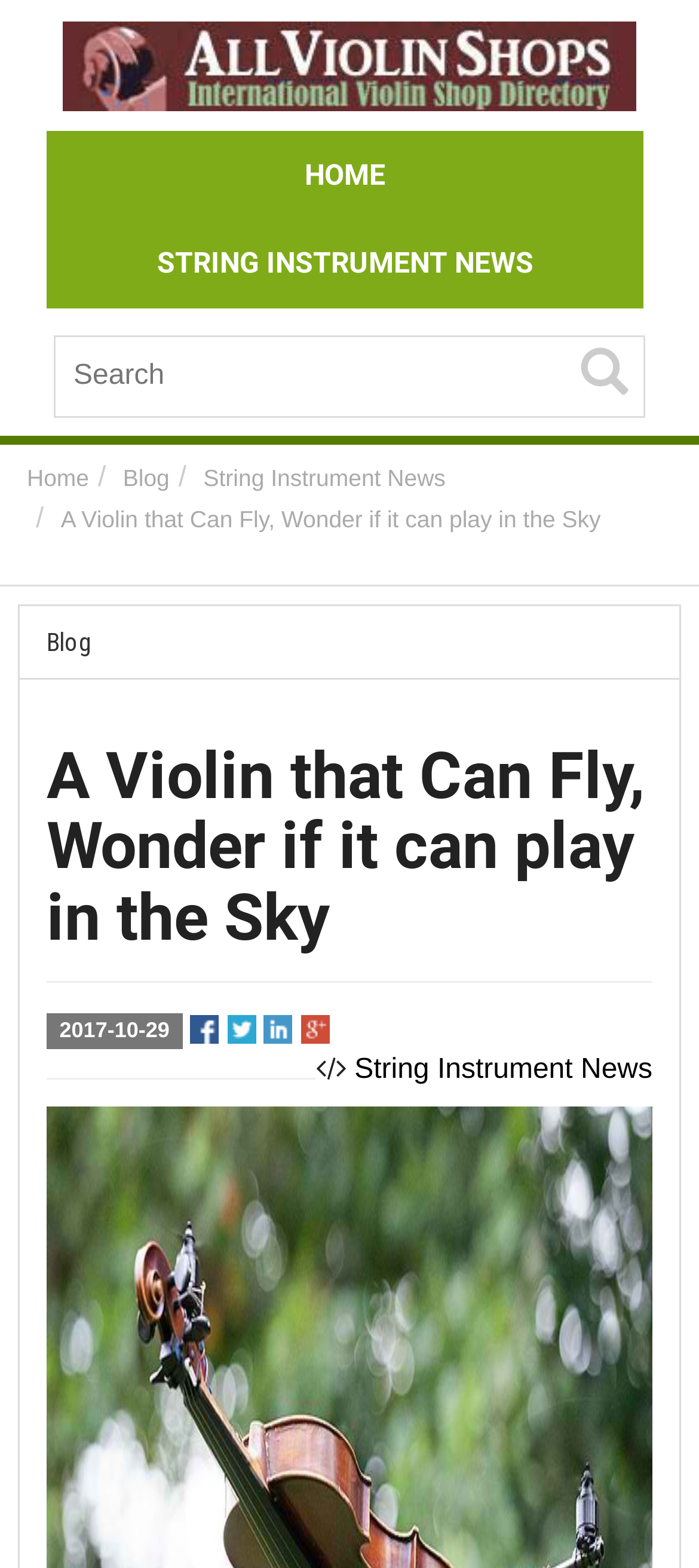Can you extract the headline from the webpage for me?

A Violin that Can Fly, Wonder if it can play in the Sky